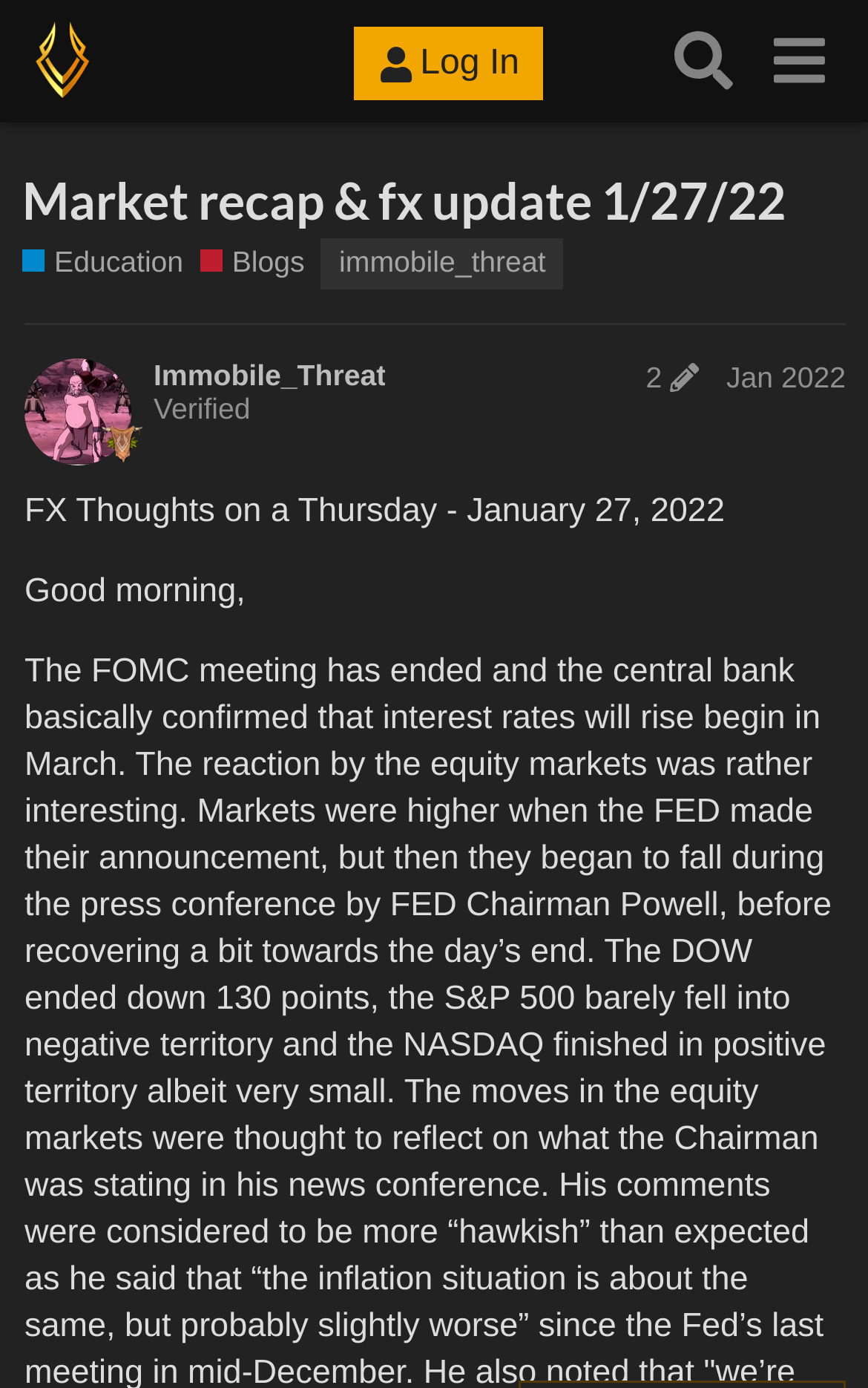Determine the bounding box for the UI element that matches this description: "Desktop mobile link".

[0.646, 0.01, 0.755, 0.078]